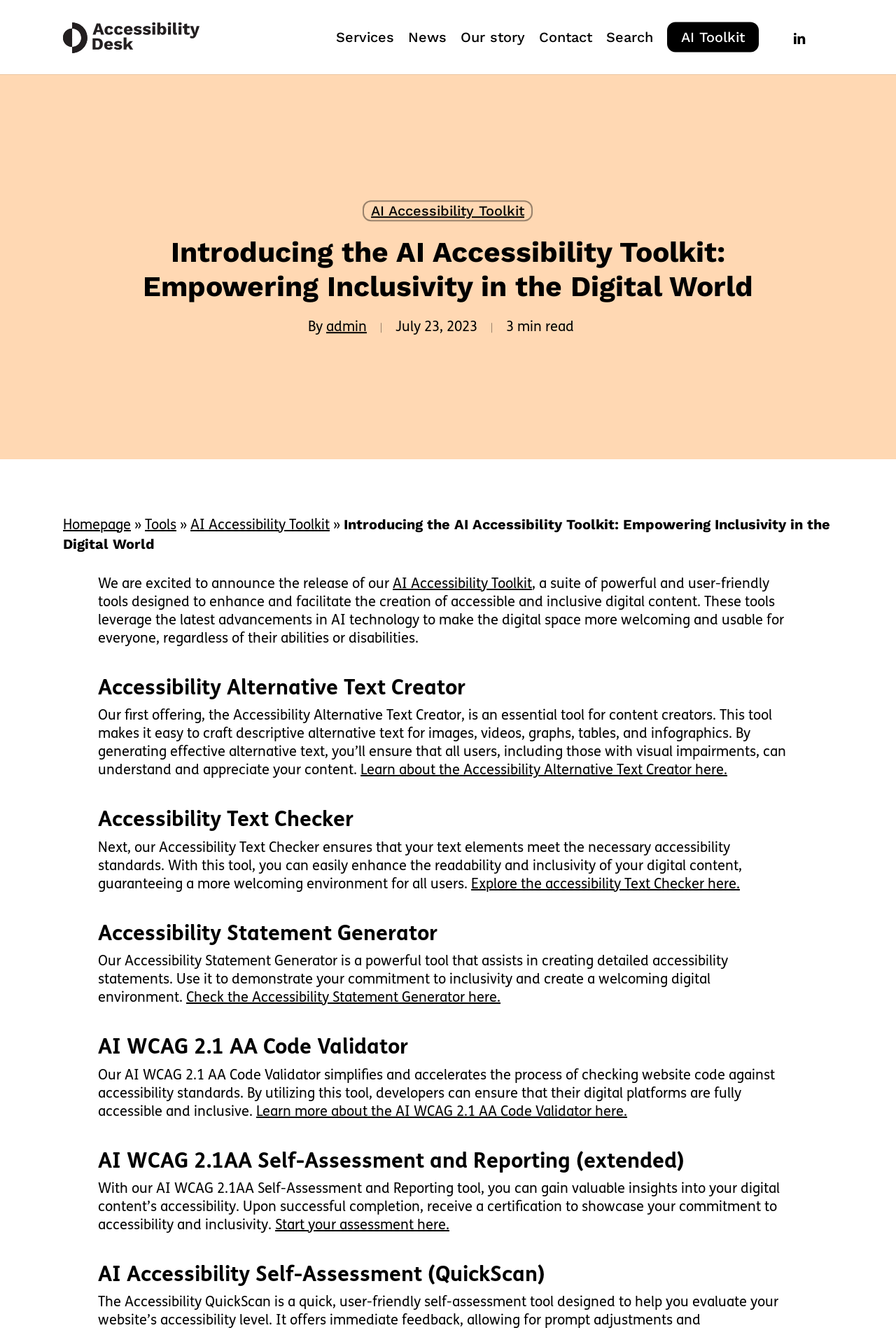Bounding box coordinates are specified in the format (top-left x, top-left y, bottom-right x, bottom-right y). All values are floating point numbers bounded between 0 and 1. Please provide the bounding box coordinate of the region this sentence describes: alt="Accessibility Desk"

[0.07, 0.015, 0.228, 0.041]